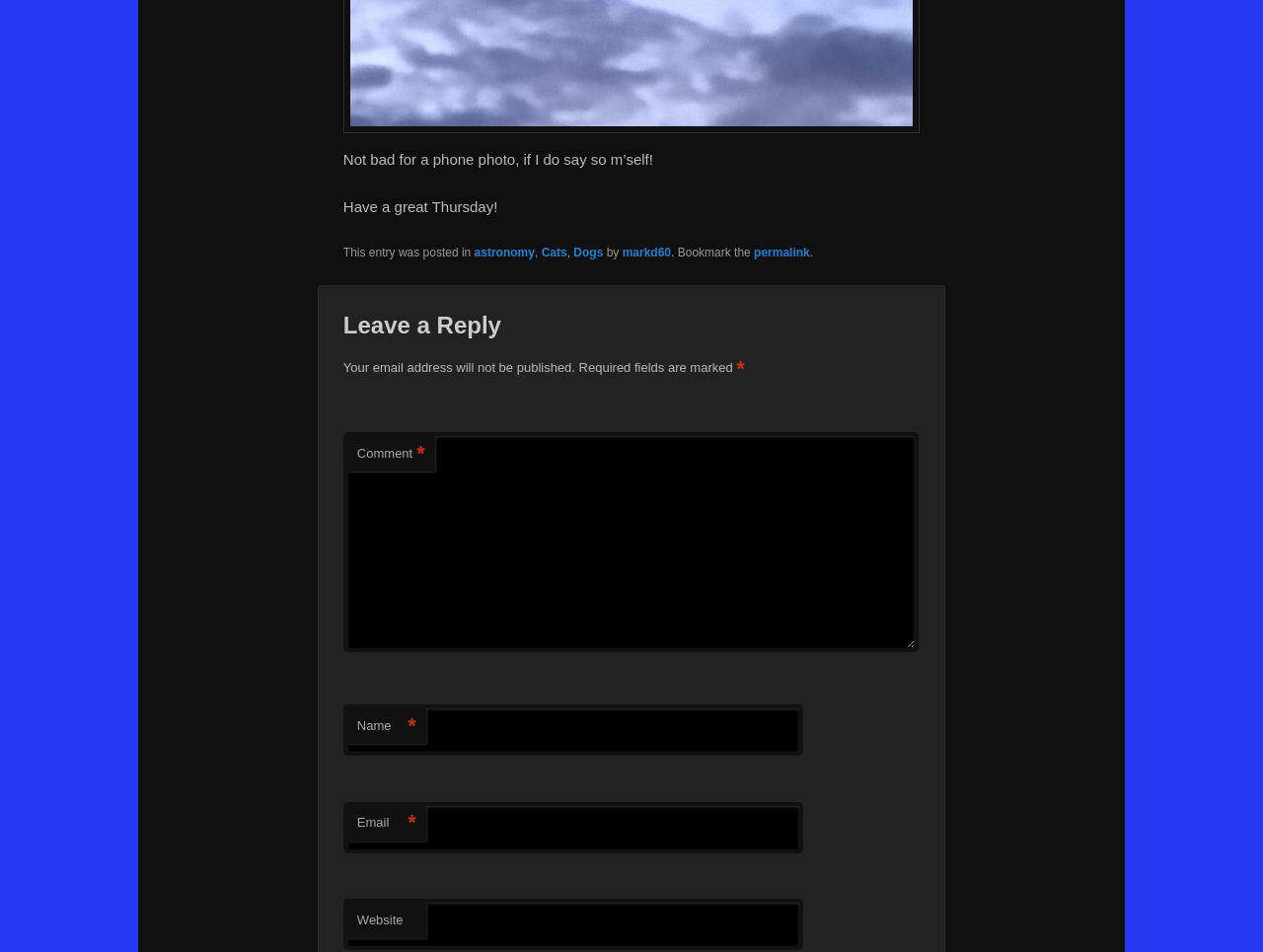Locate the coordinates of the bounding box for the clickable region that fulfills this instruction: "Click the permalink".

[0.597, 0.258, 0.641, 0.273]